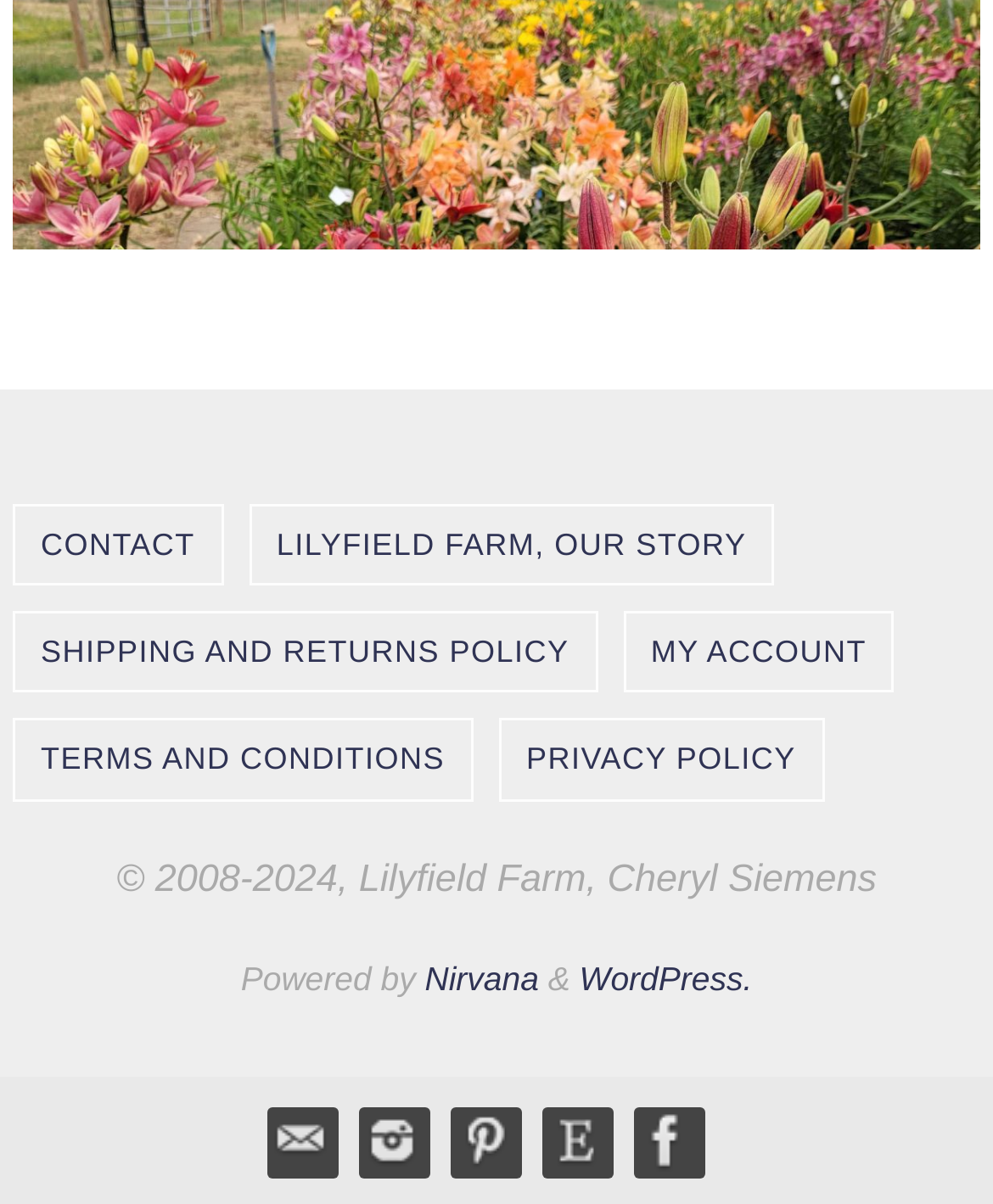Provide a one-word or short-phrase response to the question:
What is the copyright year range?

2008-2024